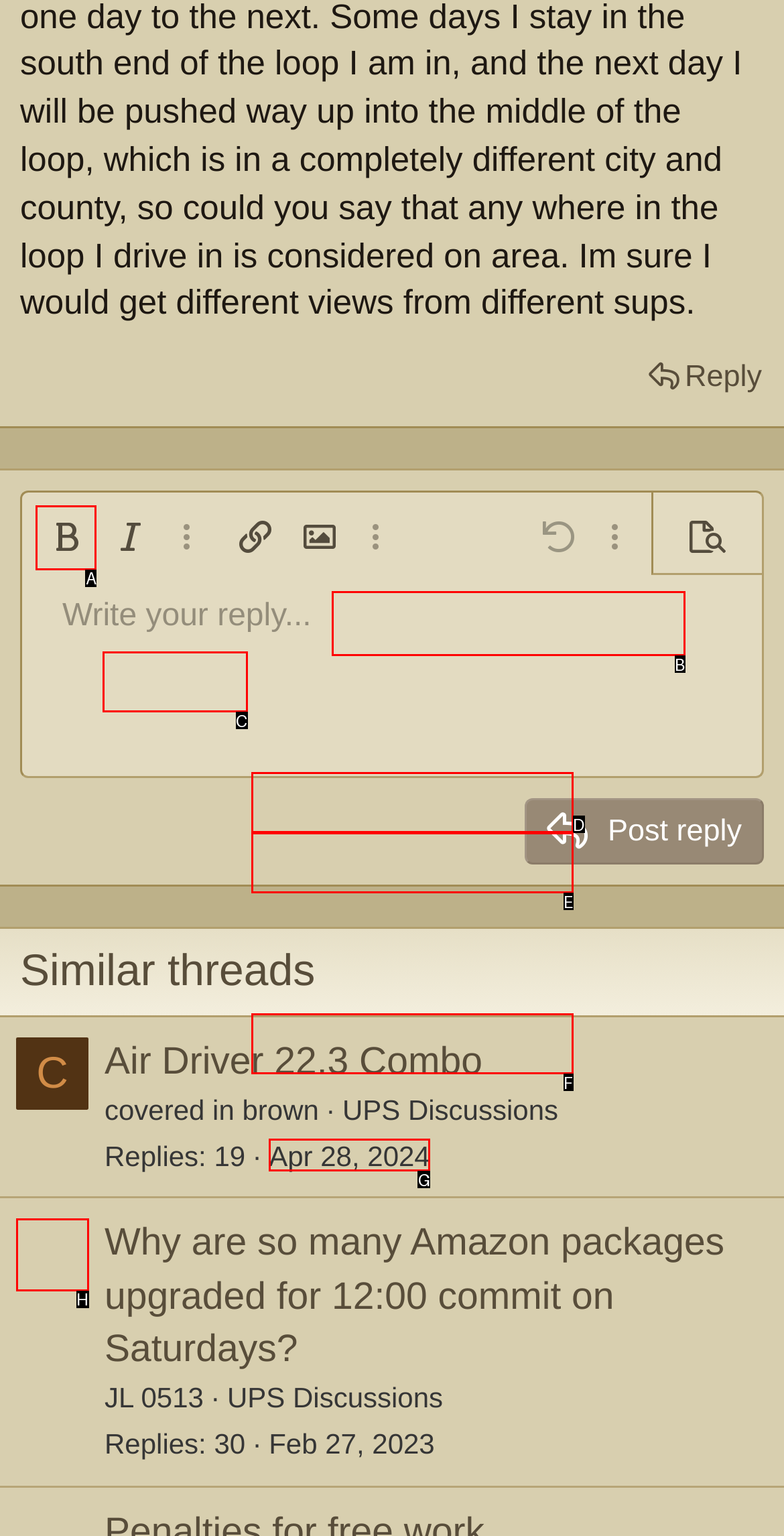From the given options, choose the one to complete the task: Click the 'Bold' button
Indicate the letter of the correct option.

A